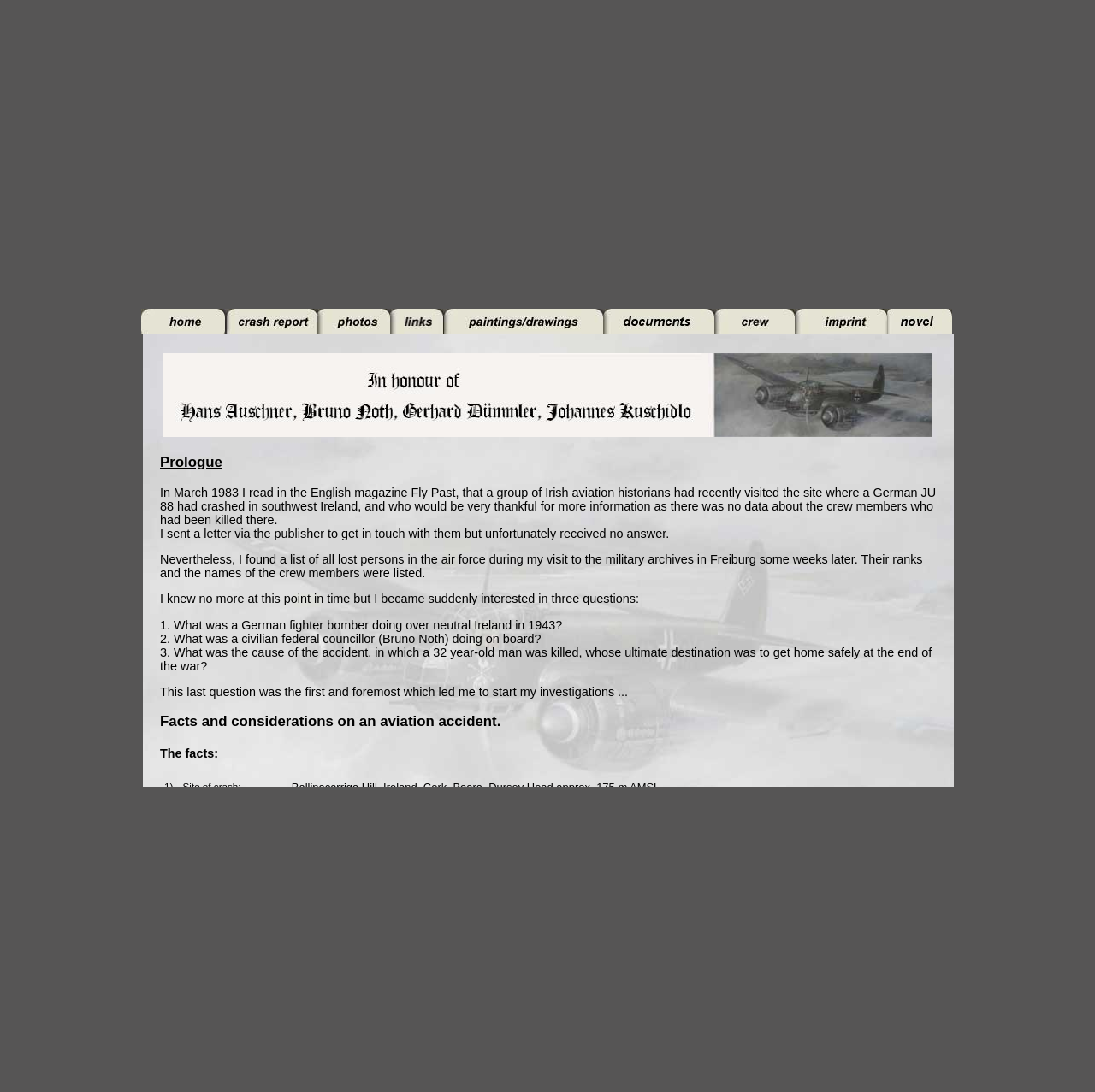How many links are in the top row?
Using the visual information, reply with a single word or short phrase.

7